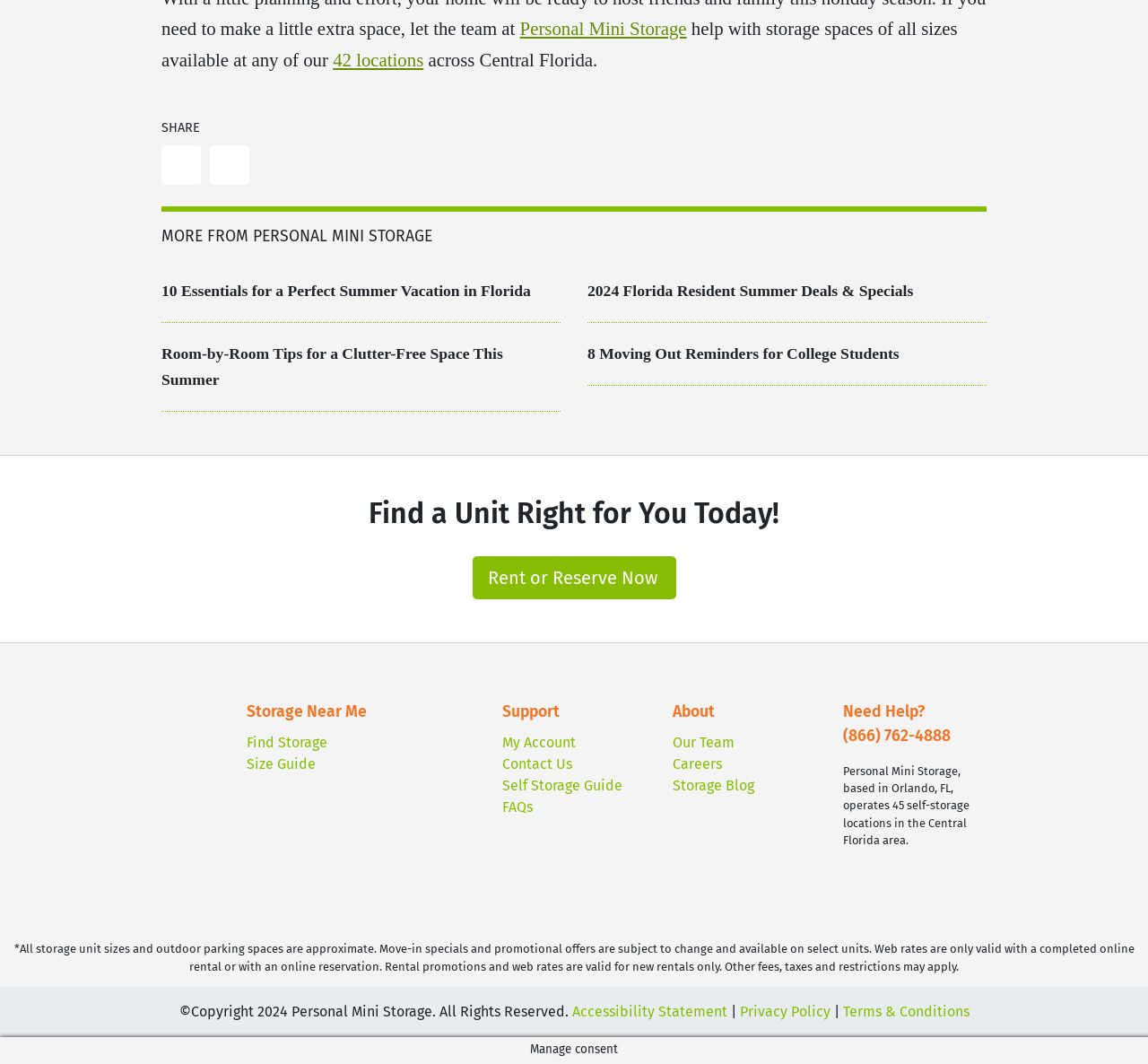What is the phone number for customer support?
Answer the question in as much detail as possible.

The phone number for customer support can be found in the bottom-right corner of the webpage, where it says 'Need Help?' followed by the phone number '(866) 762-4888'.